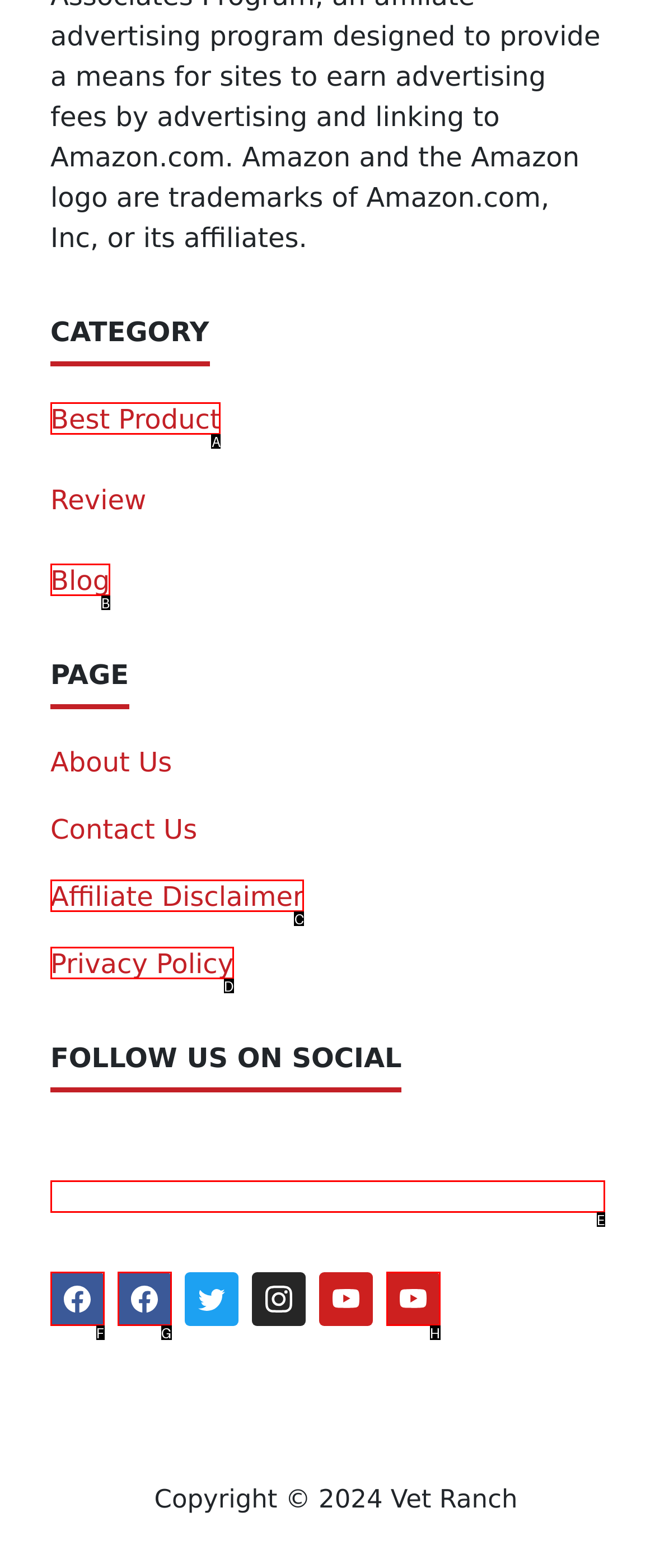Based on the provided element description: alt="VET RANCH LOGO", identify the best matching HTML element. Respond with the corresponding letter from the options shown.

E